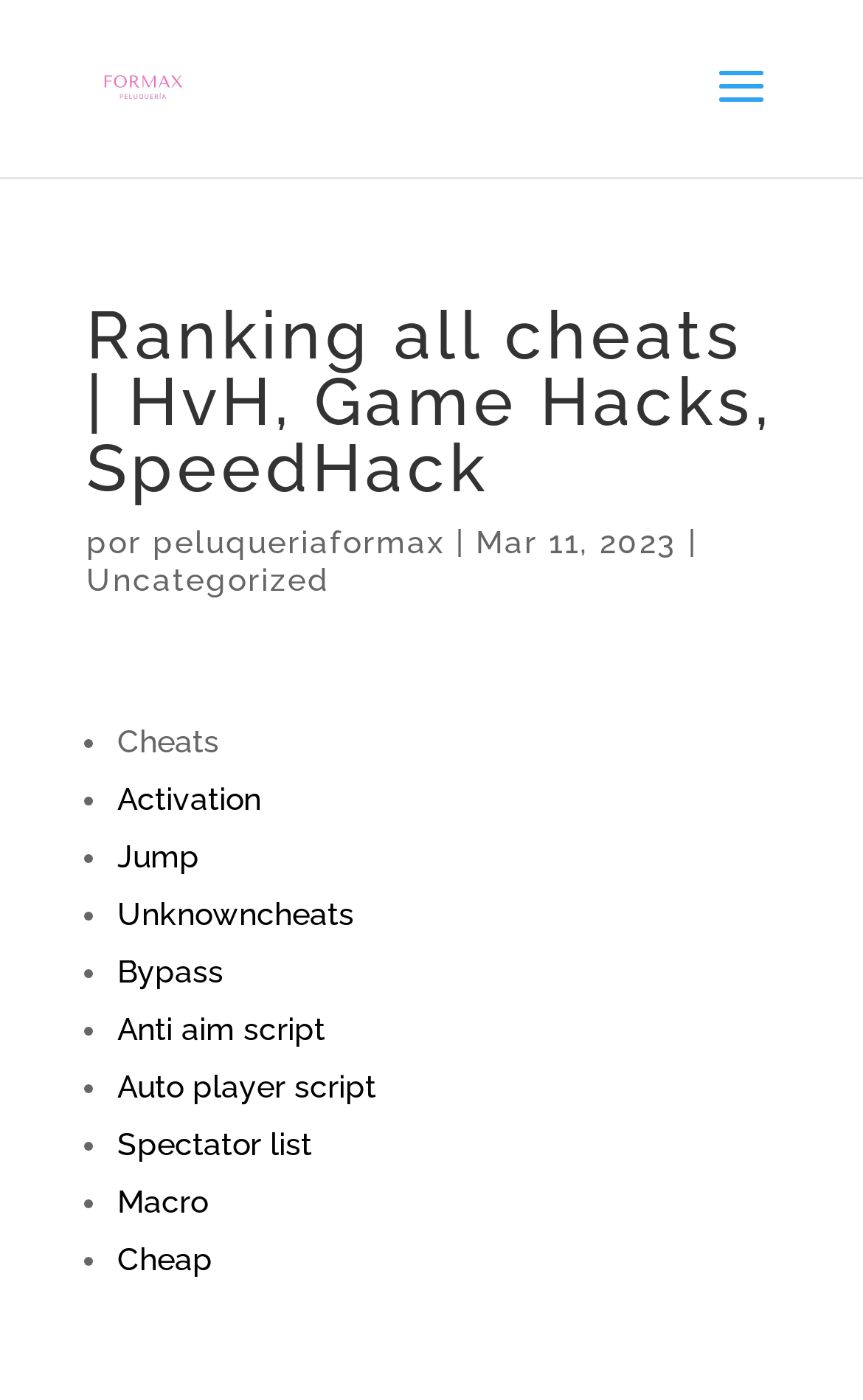Find the bounding box coordinates of the clickable element required to execute the following instruction: "Visit Activation page". Provide the coordinates as four float numbers between 0 and 1, i.e., [left, top, right, bottom].

[0.136, 0.557, 0.303, 0.583]